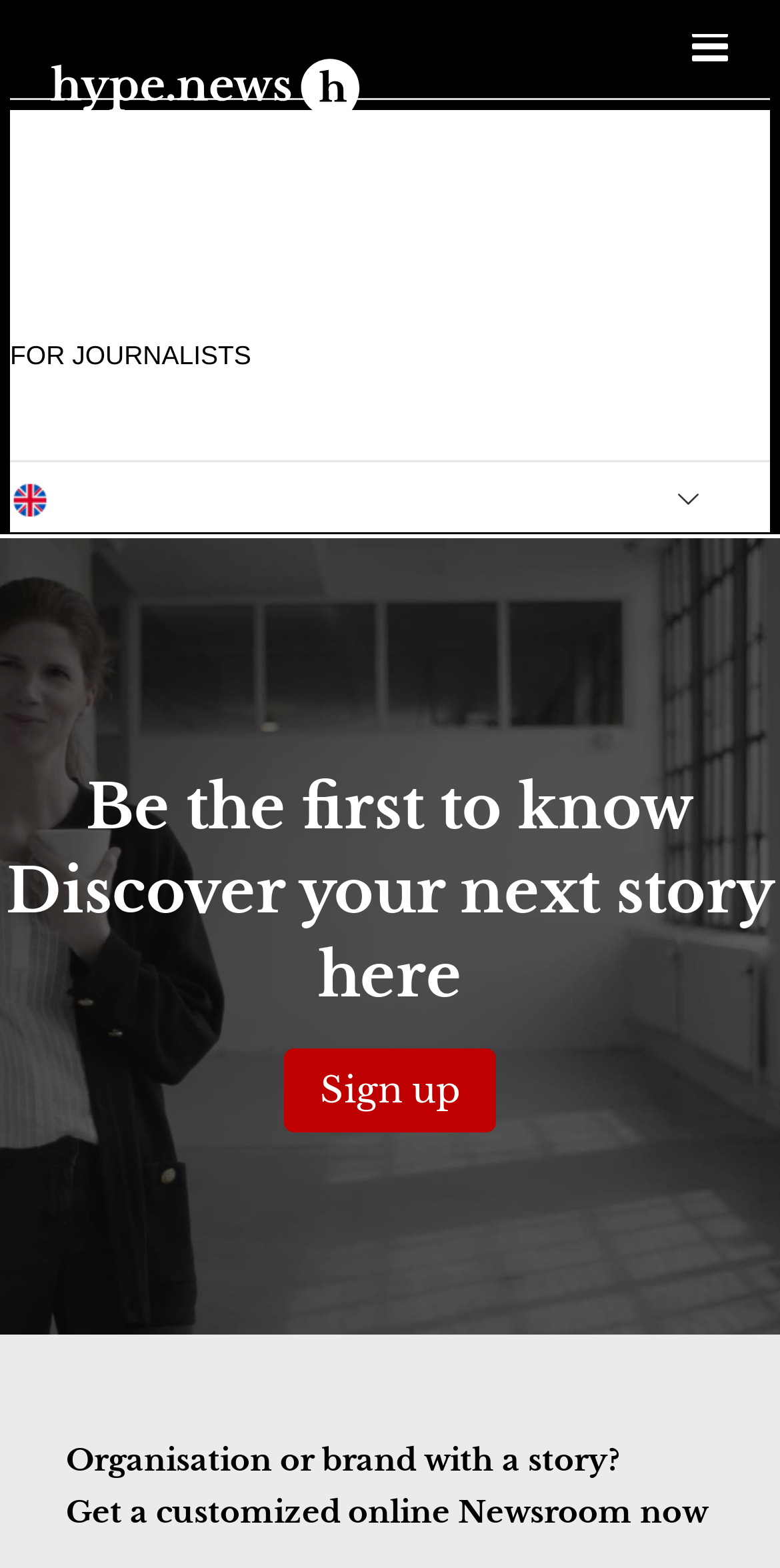Give a complete and precise description of the webpage's appearance.

The webpage appears to be a landing page for a PR software company, Hypefactors. At the top right corner, there is a link to toggle the mobile menu. Below it, a main navigation menu is located, spanning almost the entire width of the page. This menu contains six links: "FREE NEWSROOM", "READ NEWS", "FOR BRANDS", "FOR JOURNALISTS", "SIGN IN", and an empty link.

On the left side of the page, there is a layout table with a figure element, which likely contains an image. Within this figure, there is a link, but its purpose is unclear.

The main content of the page is headed by a prominent heading that reads "Be the first to know Discover your next story here", taking up almost the entire width of the page. Below this heading, there is a call-to-action link "Sign up" positioned roughly in the middle of the page.

At the bottom of the page, there are two blocks of text. The first one asks "Organisation or brand with a story?" and the second one invites users to "Get a customized online Newsroom now". These texts are positioned near the bottom left corner of the page.